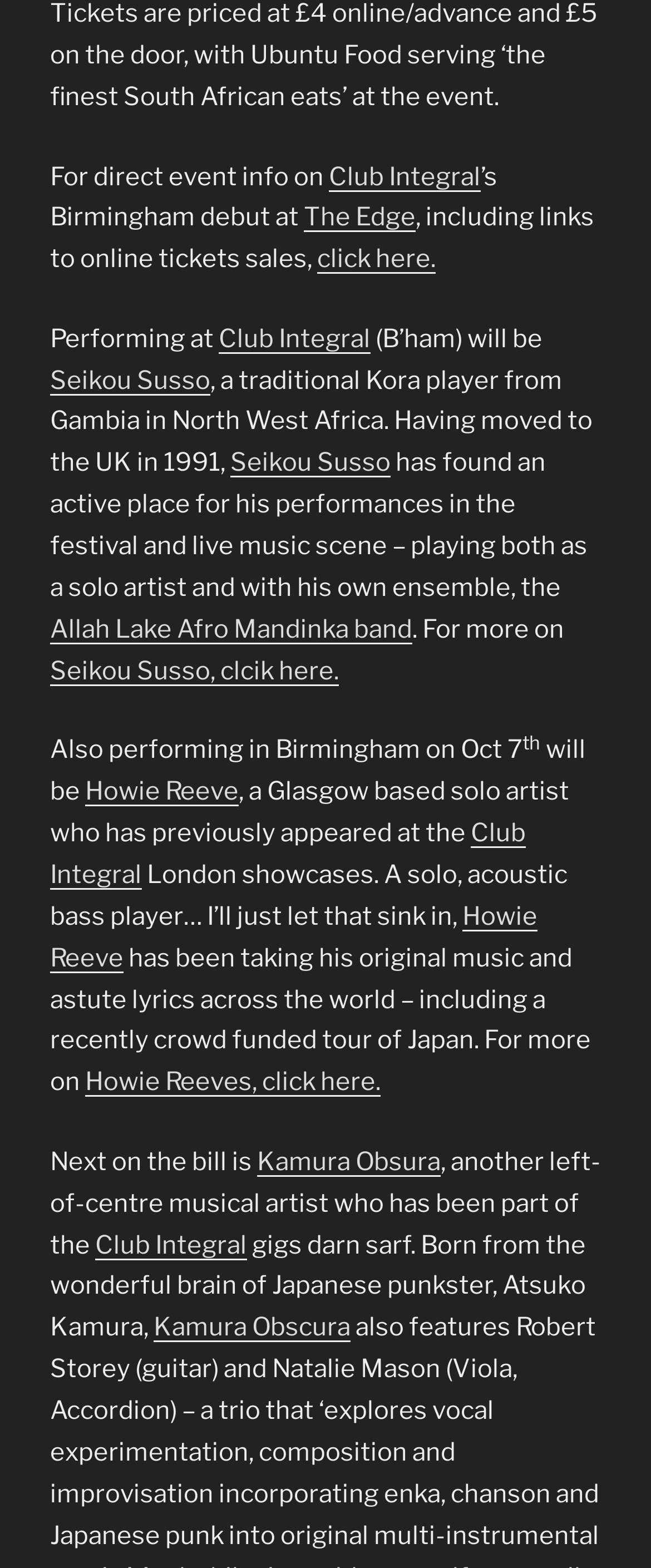Provide your answer in a single word or phrase: 
What is the name of the band led by Seikou Susso?

Allah Lake Afro Mandinka band